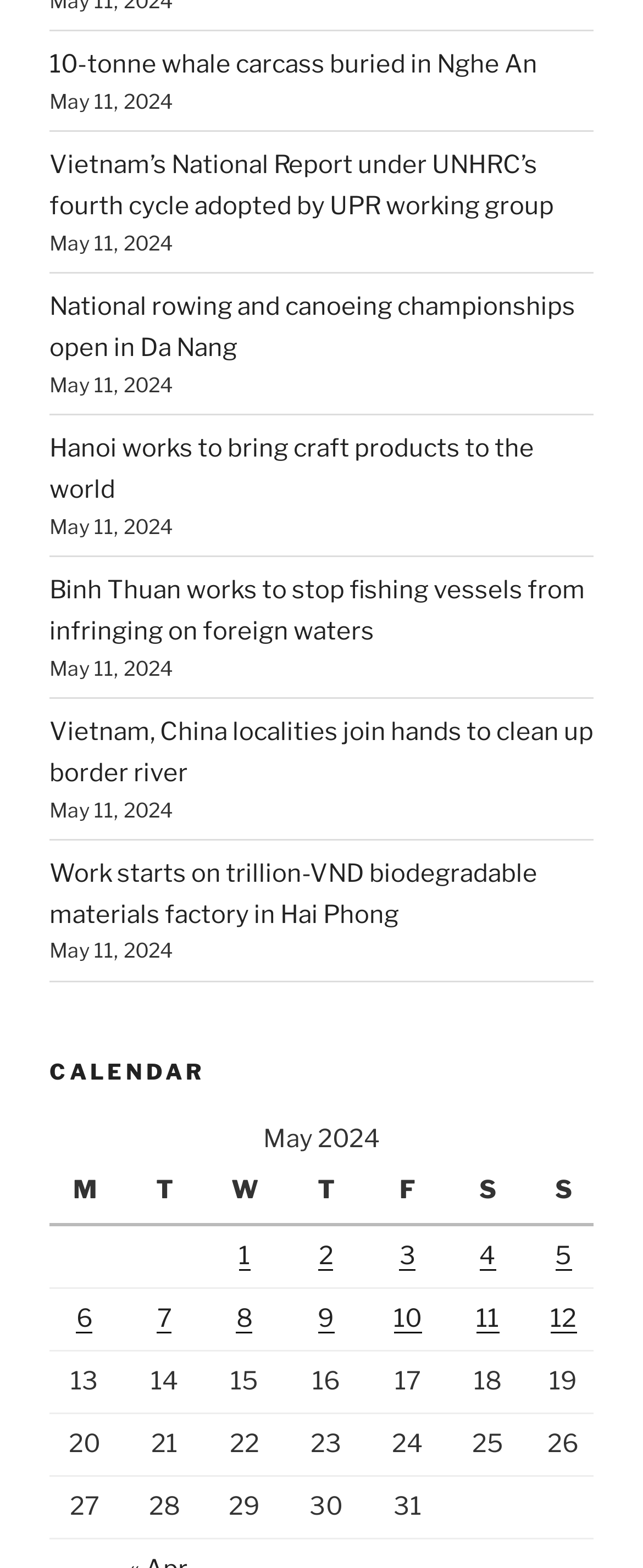What is the format of the calendar?
Provide a detailed answer to the question, using the image to inform your response.

I examined the table element with the caption 'May 2024' and its gridcell elements. The table has a header with days of the week (M, T, W, etc.) and rows with gridcell elements containing the day of the month (1, 2, 3, etc.). This suggests that the calendar is in a table format with days of the month.